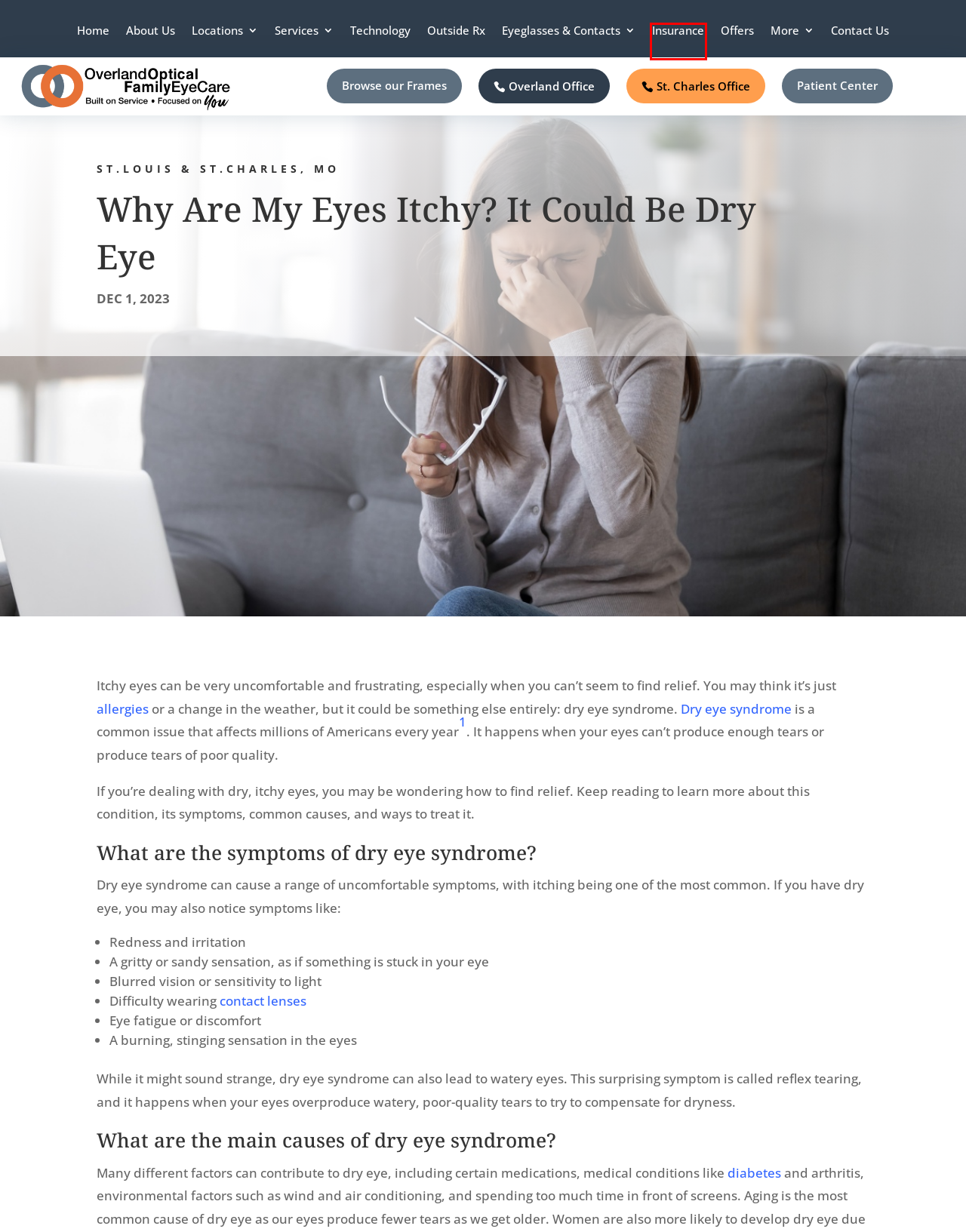Examine the screenshot of a webpage with a red rectangle bounding box. Select the most accurate webpage description that matches the new webpage after clicking the element within the bounding box. Here are the candidates:
A. Technology - Overland Optical Family Eye Care
B. Shop Glasses Online - Overland Optical Family Eye Care, St. Charles, MO
C. Contact - Overland Optical Family Eye Care
D. Outside Prescriptions - Overland Optical Family Eye Care
E. Diabetic Eye Exam - Overland Optical Family Eye Care
F. Dry Eye Treatment - Overland Optical Family Eye Care
G. About Us - Overland Optical Family Eye Care
H. In-Network Insurance Providers - Overland Optical Family Eye Care

H